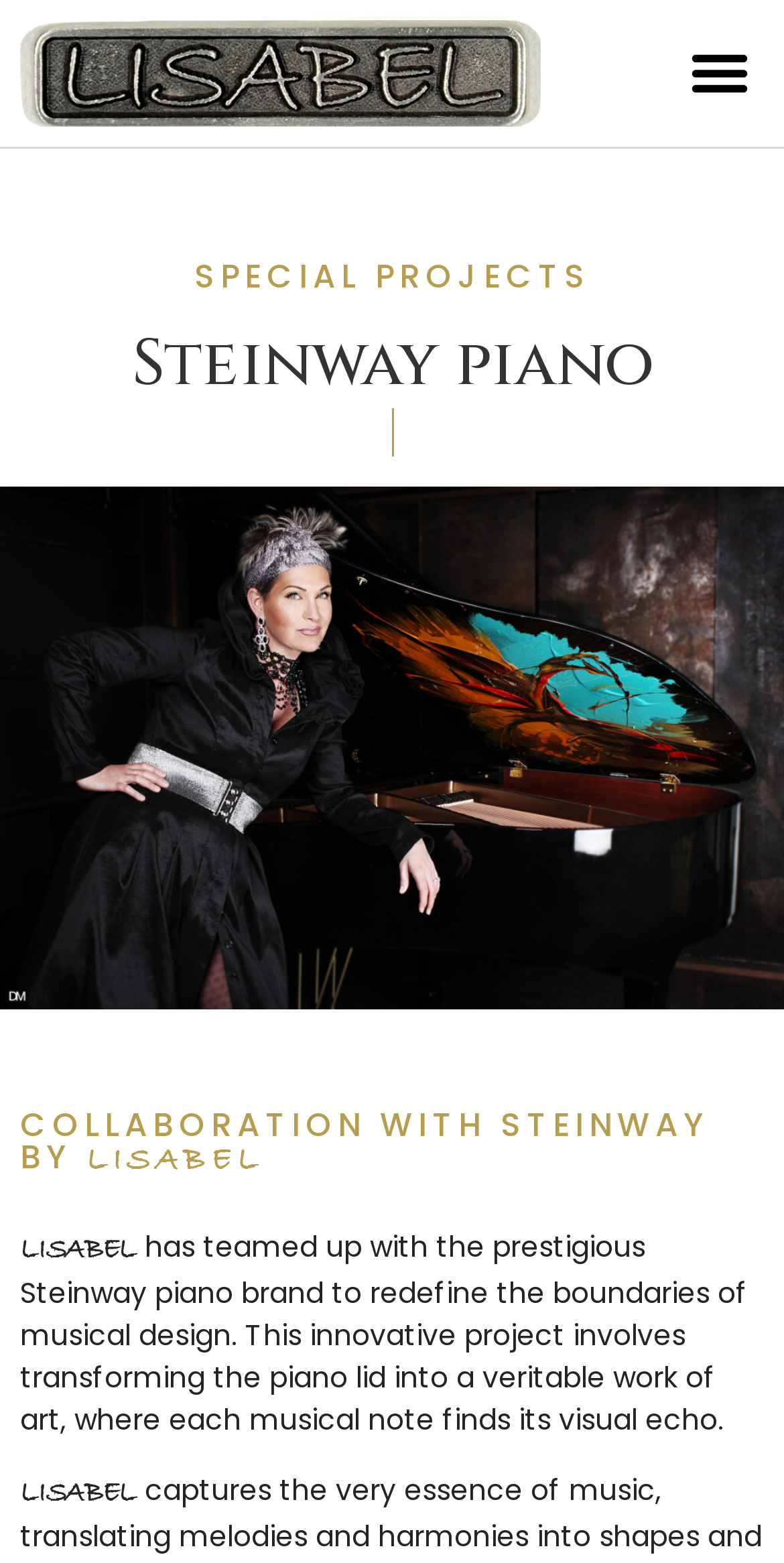Using the information in the image, give a detailed answer to the following question: What is the purpose of the special project?

According to the webpage, the special project involves transforming the piano lid into a veritable work of art, where each musical note finds its visual echo, which implies that the purpose of the project is to redefine the boundaries of musical design.